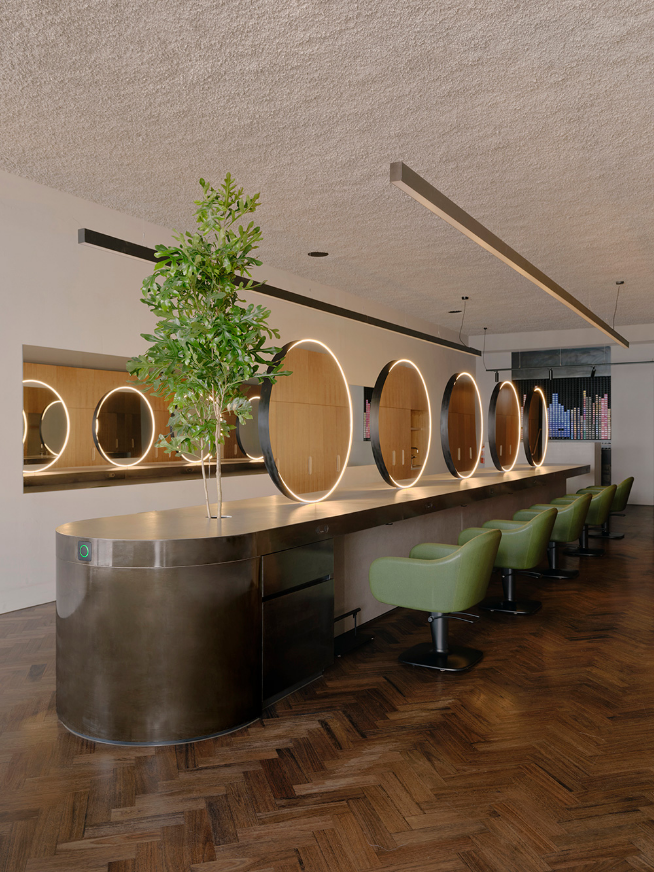Answer the following query with a single word or phrase:
What is the emphasis of Zucci in terms of environmental consciousness?

Sustainability